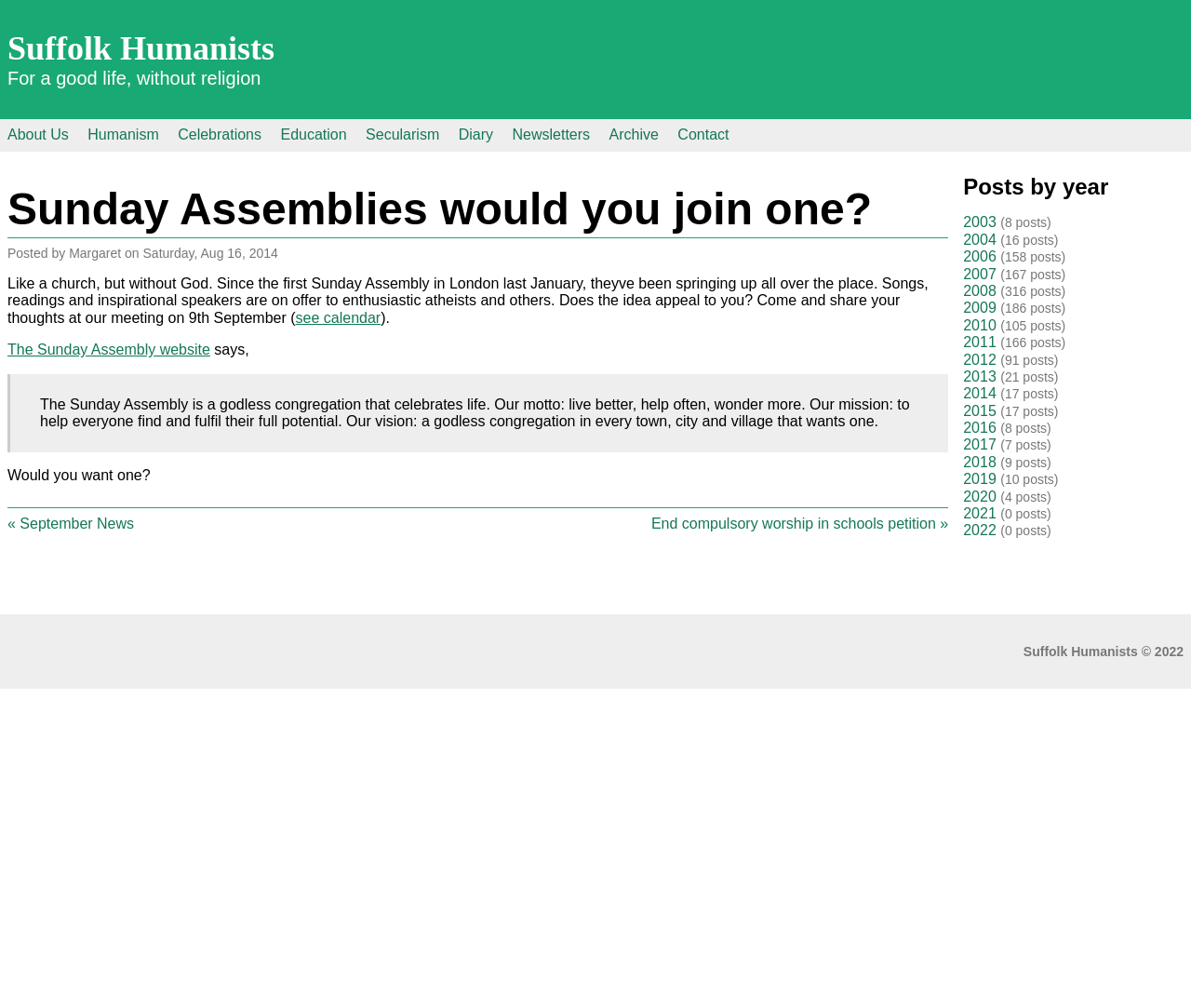What is the purpose of the Sunday Assembly?
Please provide a single word or phrase as your answer based on the screenshot.

To help everyone find and fulfill their full potential